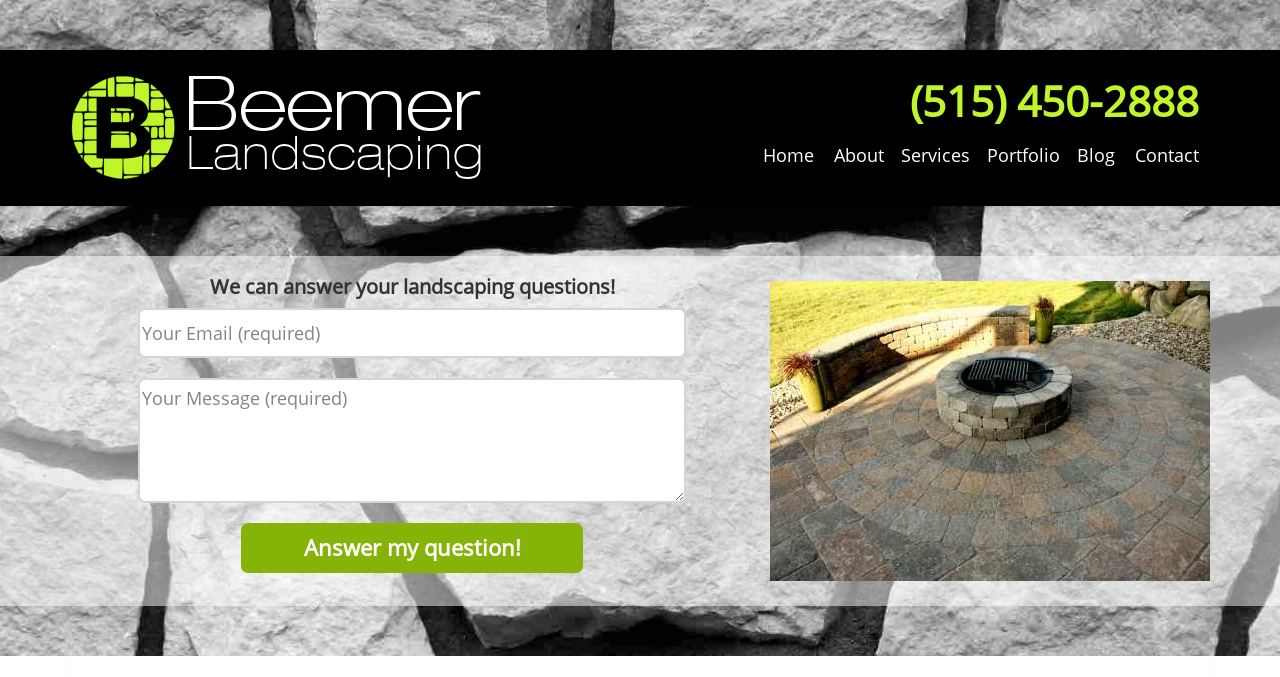Please find the bounding box coordinates of the element that must be clicked to perform the given instruction: "Click the 'Answer my question!' button". The coordinates should be four float numbers from 0 to 1, i.e., [left, top, right, bottom].

[0.188, 0.773, 0.455, 0.846]